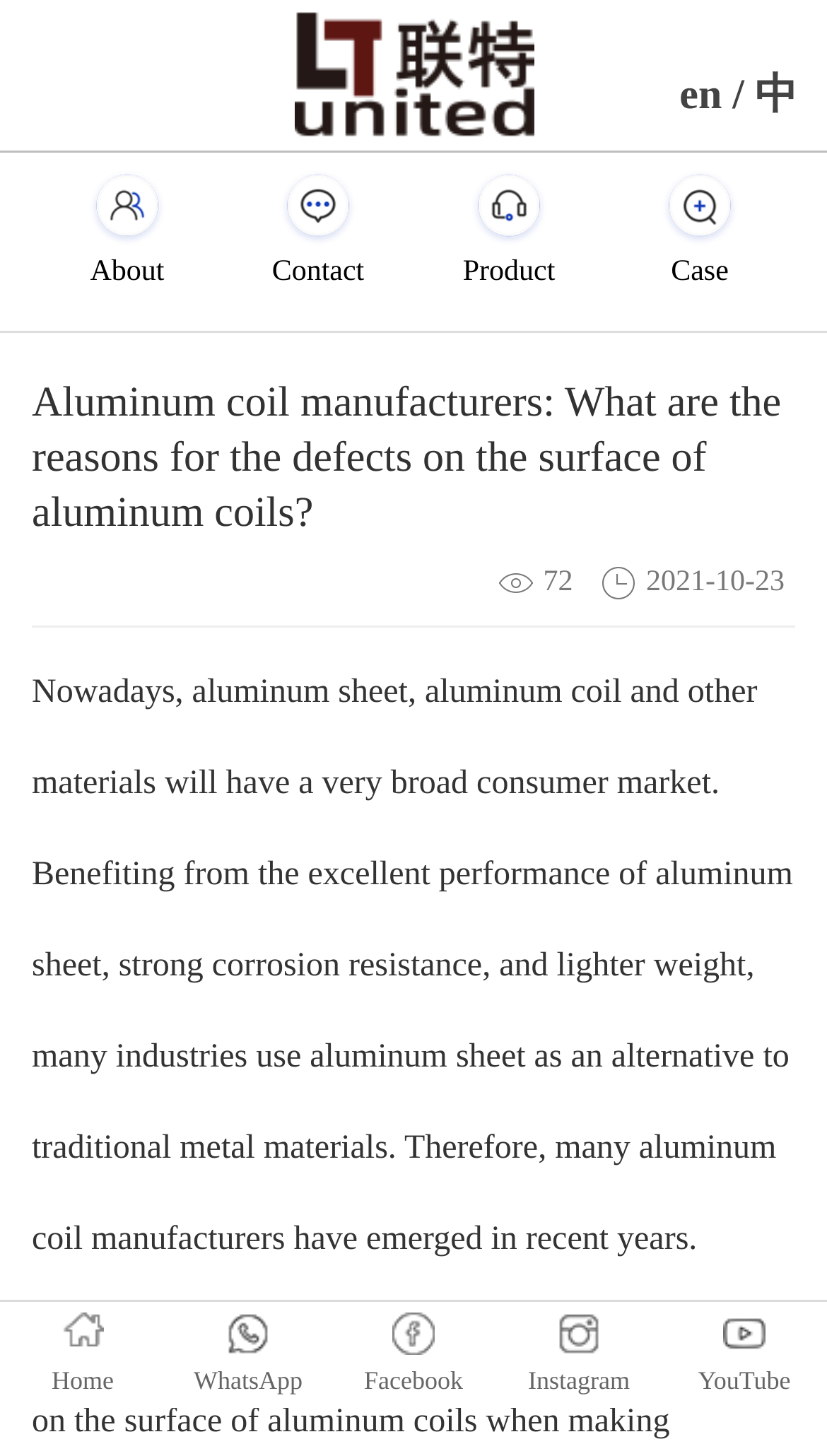Please locate the UI element described by "About" and provide its bounding box coordinates.

[0.038, 0.131, 0.269, 0.205]